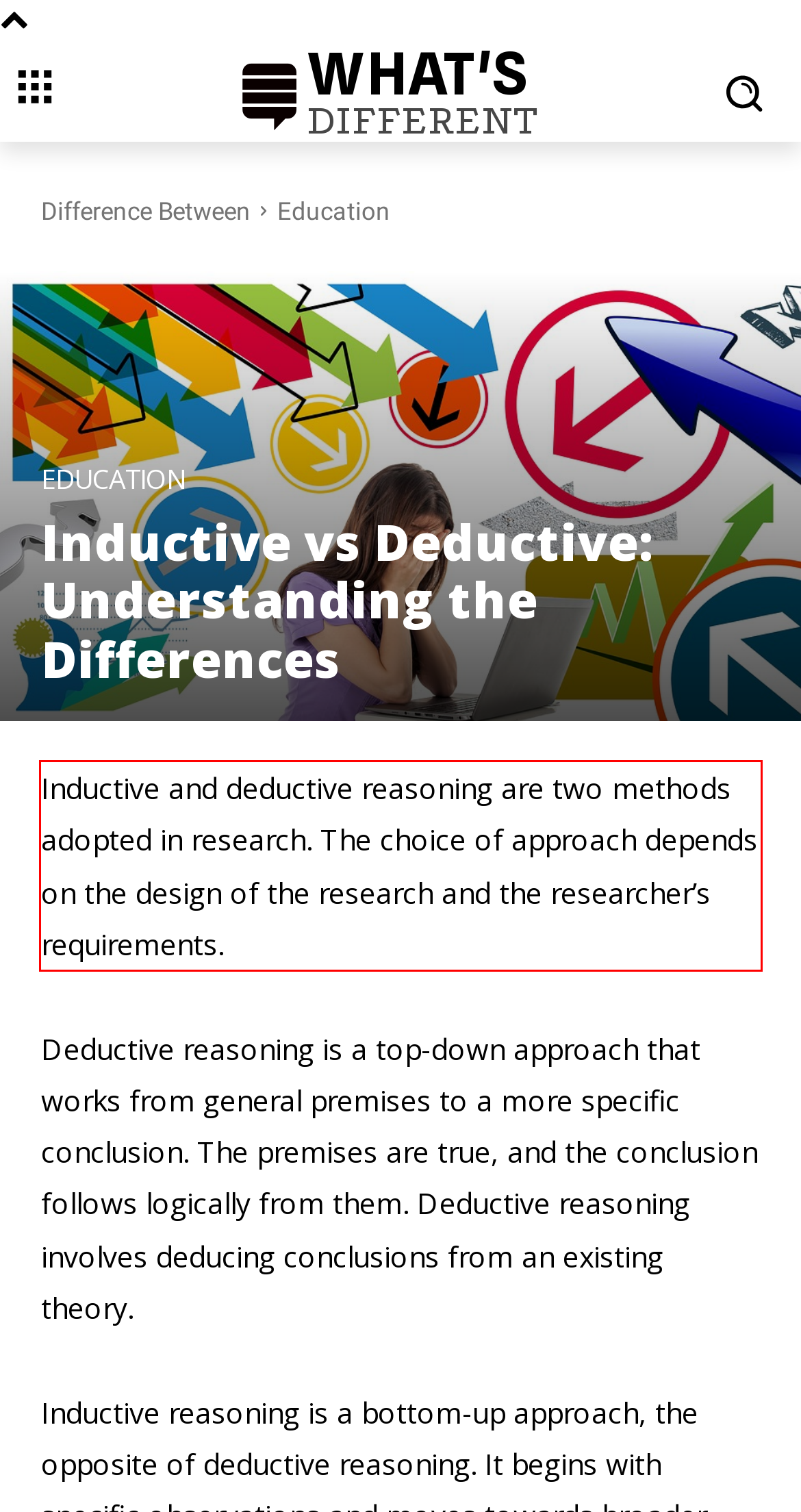With the given screenshot of a webpage, locate the red rectangle bounding box and extract the text content using OCR.

Inductive and deductive reasoning are two methods adopted in research. The choice of approach depends on the design of the research and the researcher’s requirements.